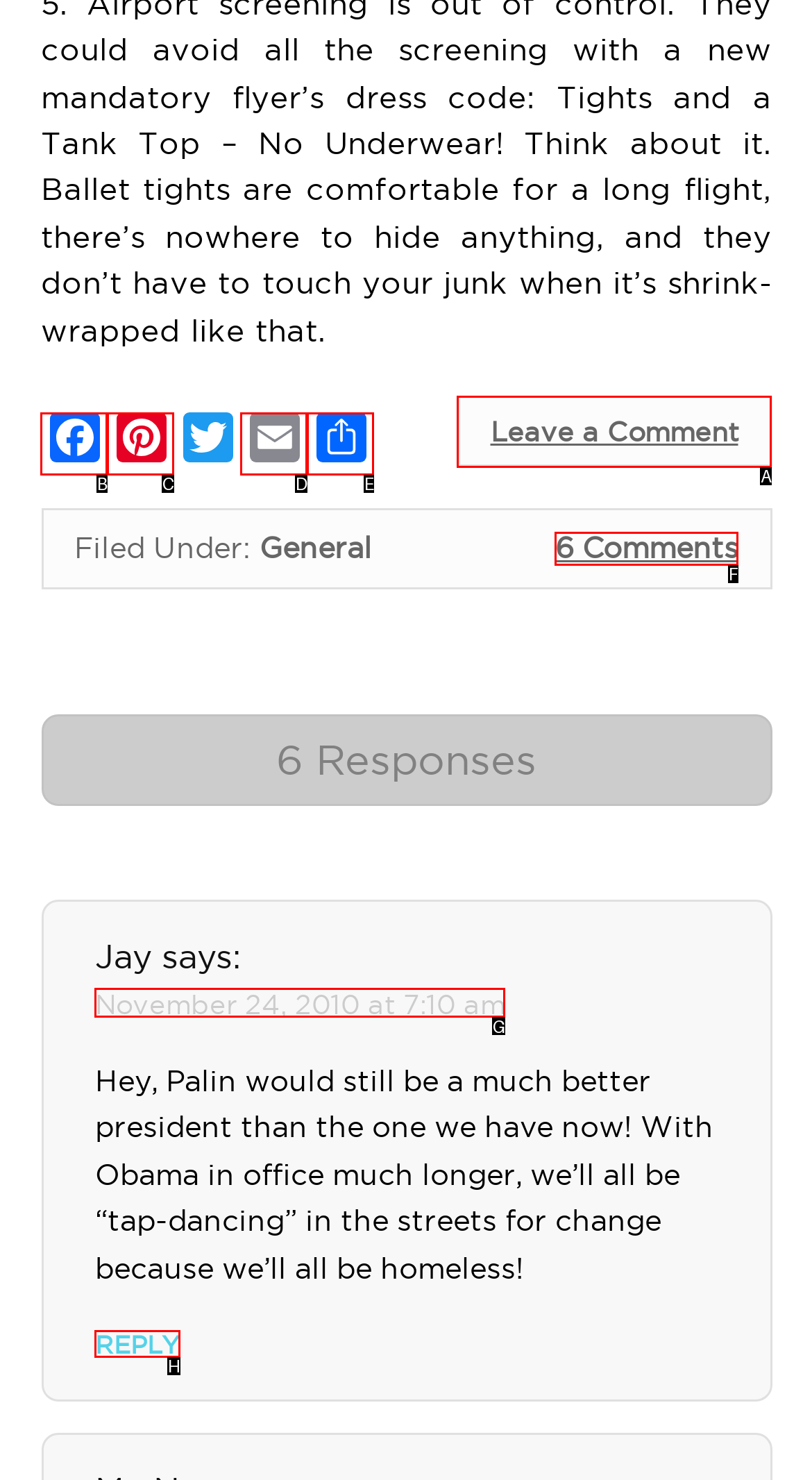Point out the HTML element I should click to achieve the following: Reply to Jay Reply with the letter of the selected element.

H